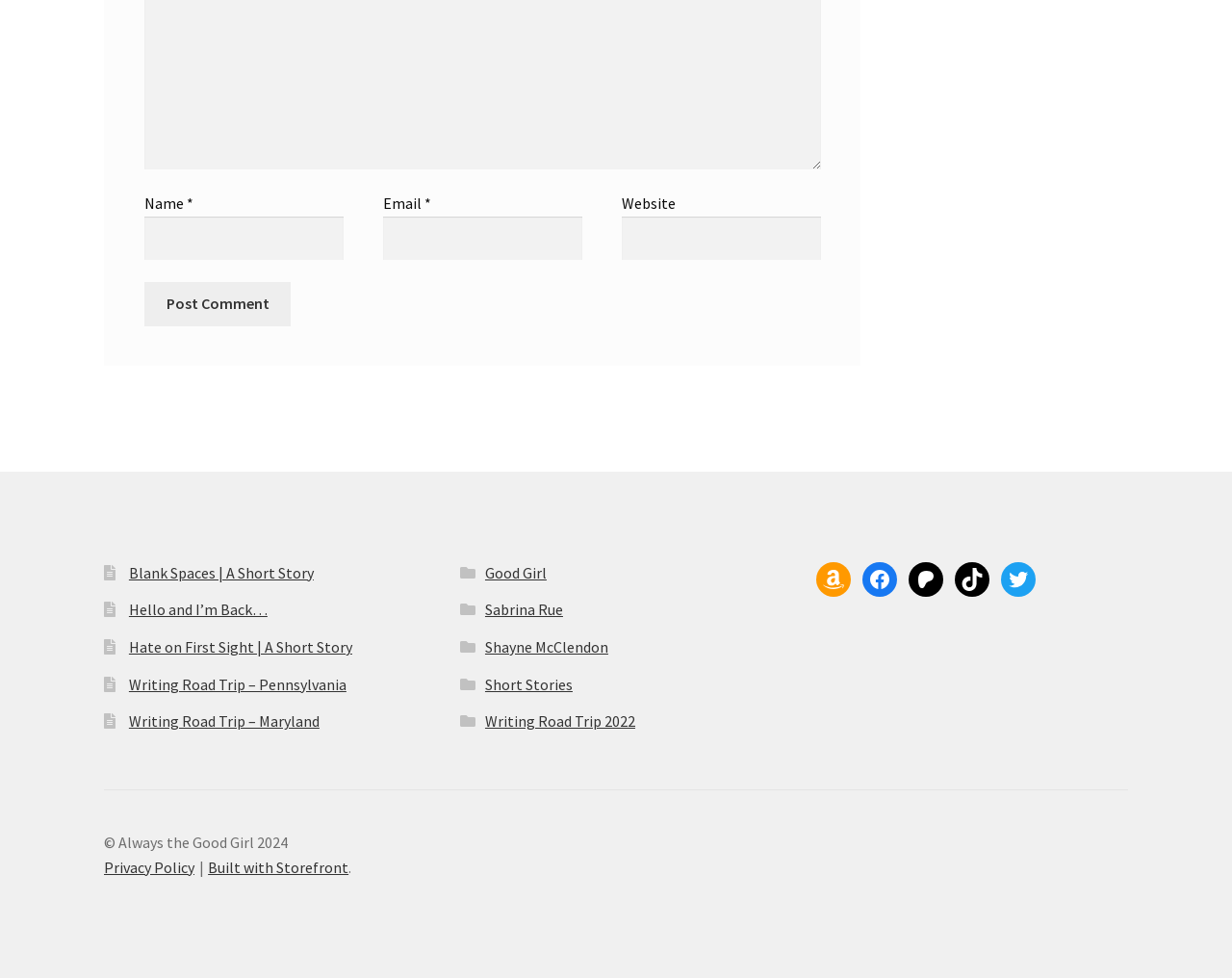Identify the bounding box coordinates of the part that should be clicked to carry out this instruction: "Enter your name".

[0.117, 0.221, 0.279, 0.266]